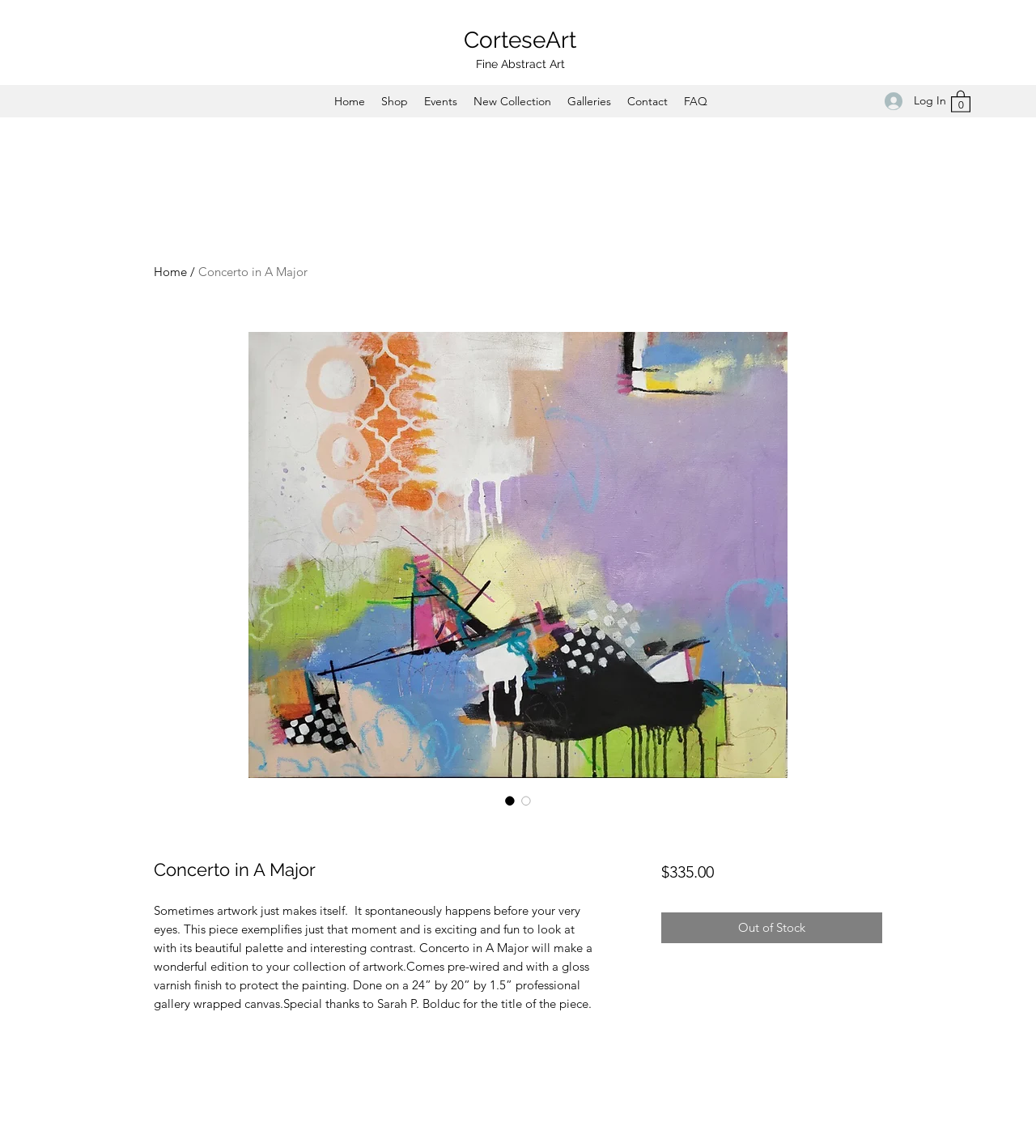Identify the bounding box coordinates for the UI element described as: "HealthCare Middle East & Africa". The coordinates should be provided as four floats between 0 and 1: [left, top, right, bottom].

None